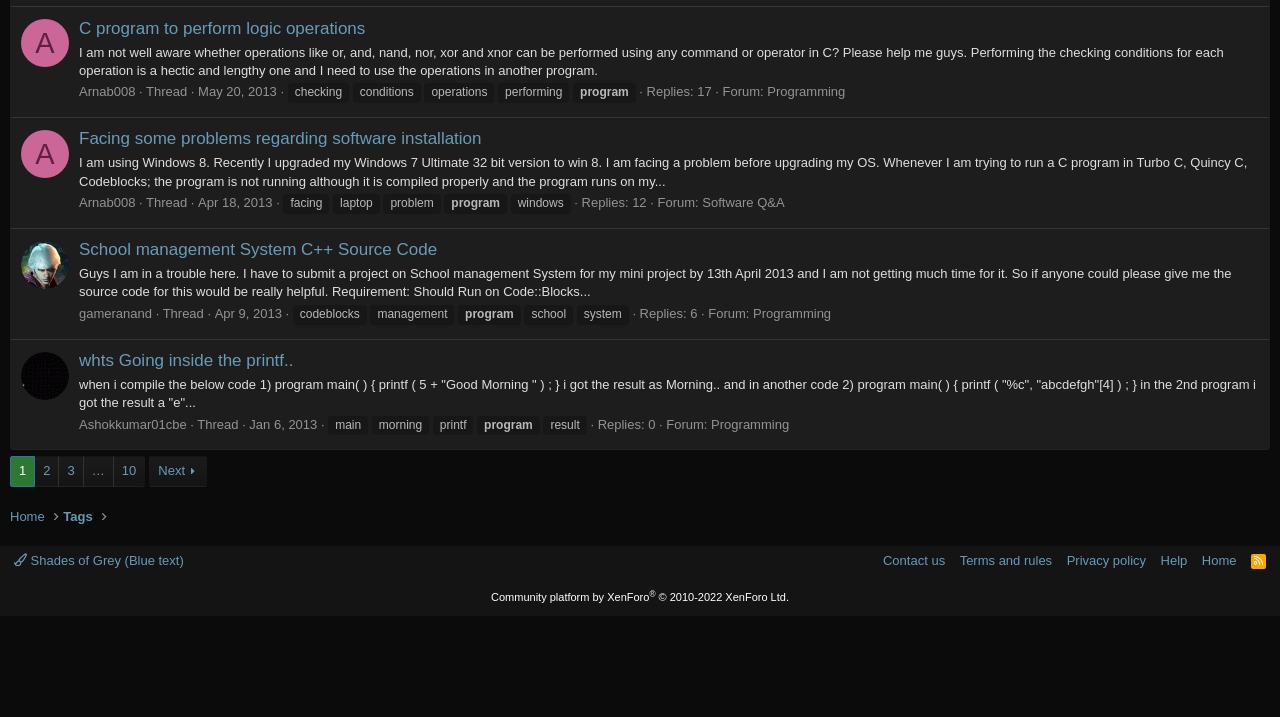Identify the bounding box coordinates of the section to be clicked to complete the task described by the following instruction: "Click on the 'Next' button". The coordinates should be four float numbers between 0 and 1, formatted as [left, top, right, bottom].

[0.117, 0.636, 0.162, 0.679]